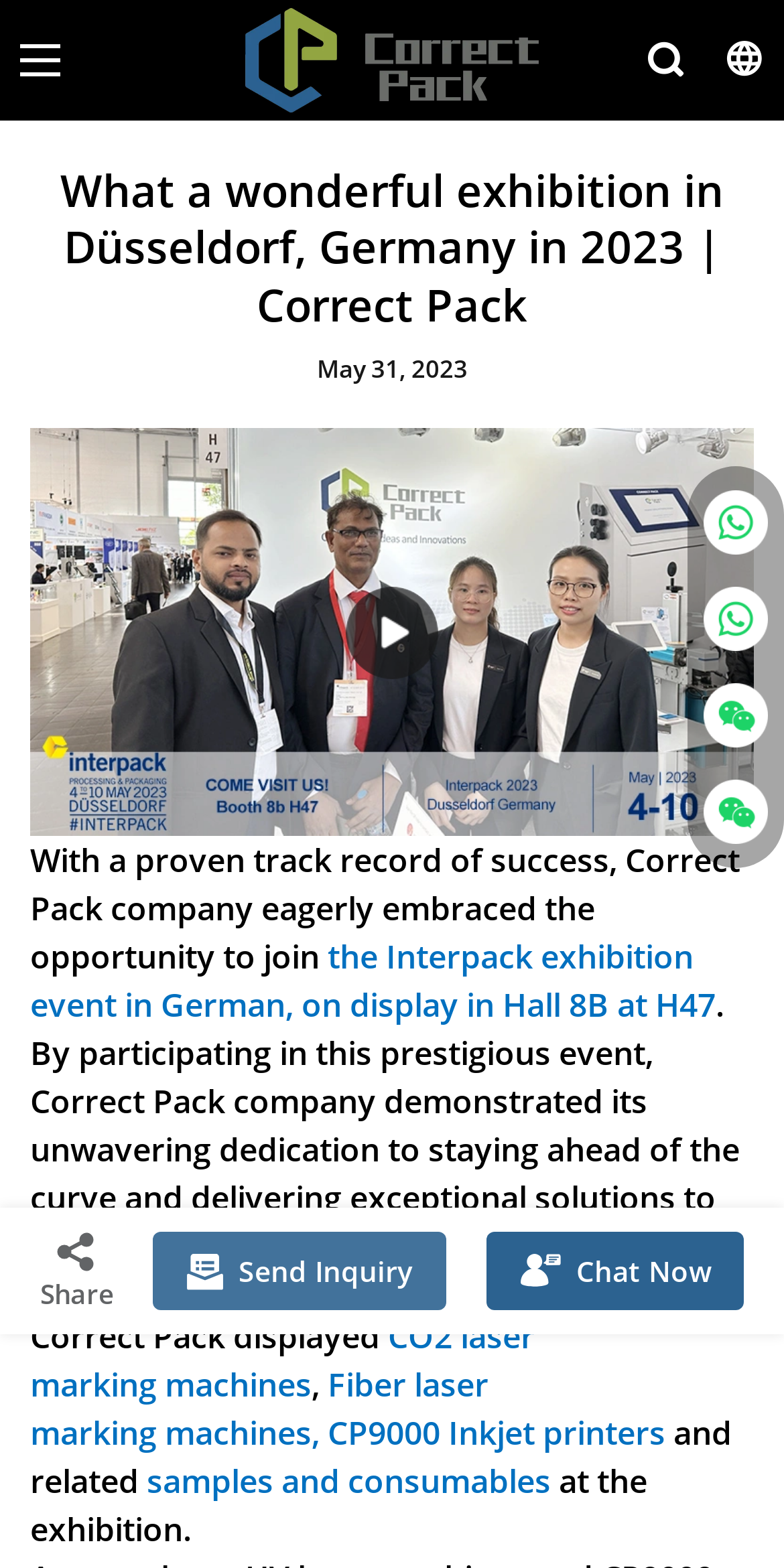Identify the bounding box coordinates of the clickable region required to complete the instruction: "Click the 'Share' button". The coordinates should be given as four float numbers within the range of 0 and 1, i.e., [left, top, right, bottom].

[0.026, 0.783, 0.169, 0.837]